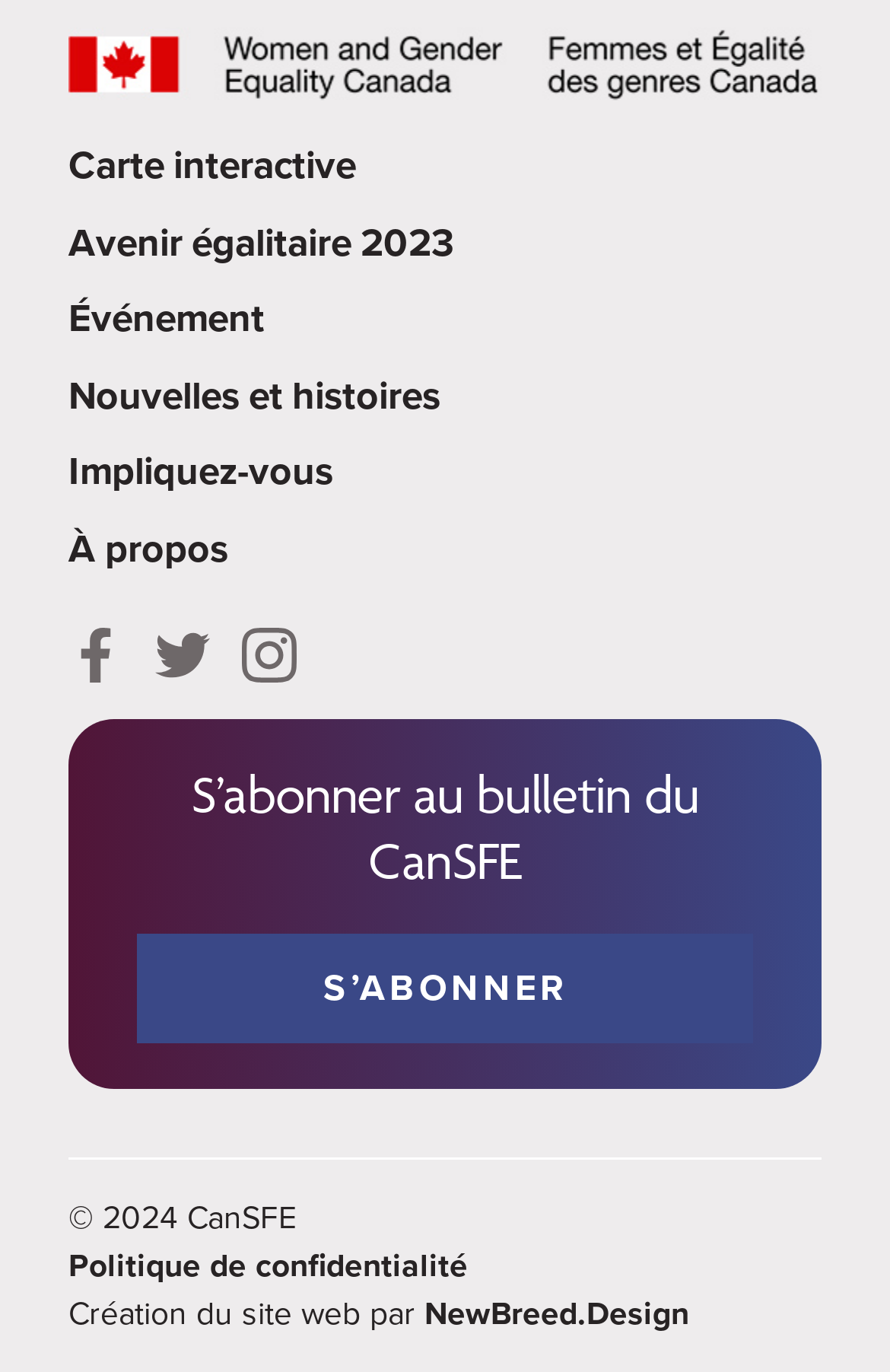Please determine the bounding box coordinates of the section I need to click to accomplish this instruction: "Visit Avenir égalitaire 2023".

[0.077, 0.159, 0.51, 0.194]